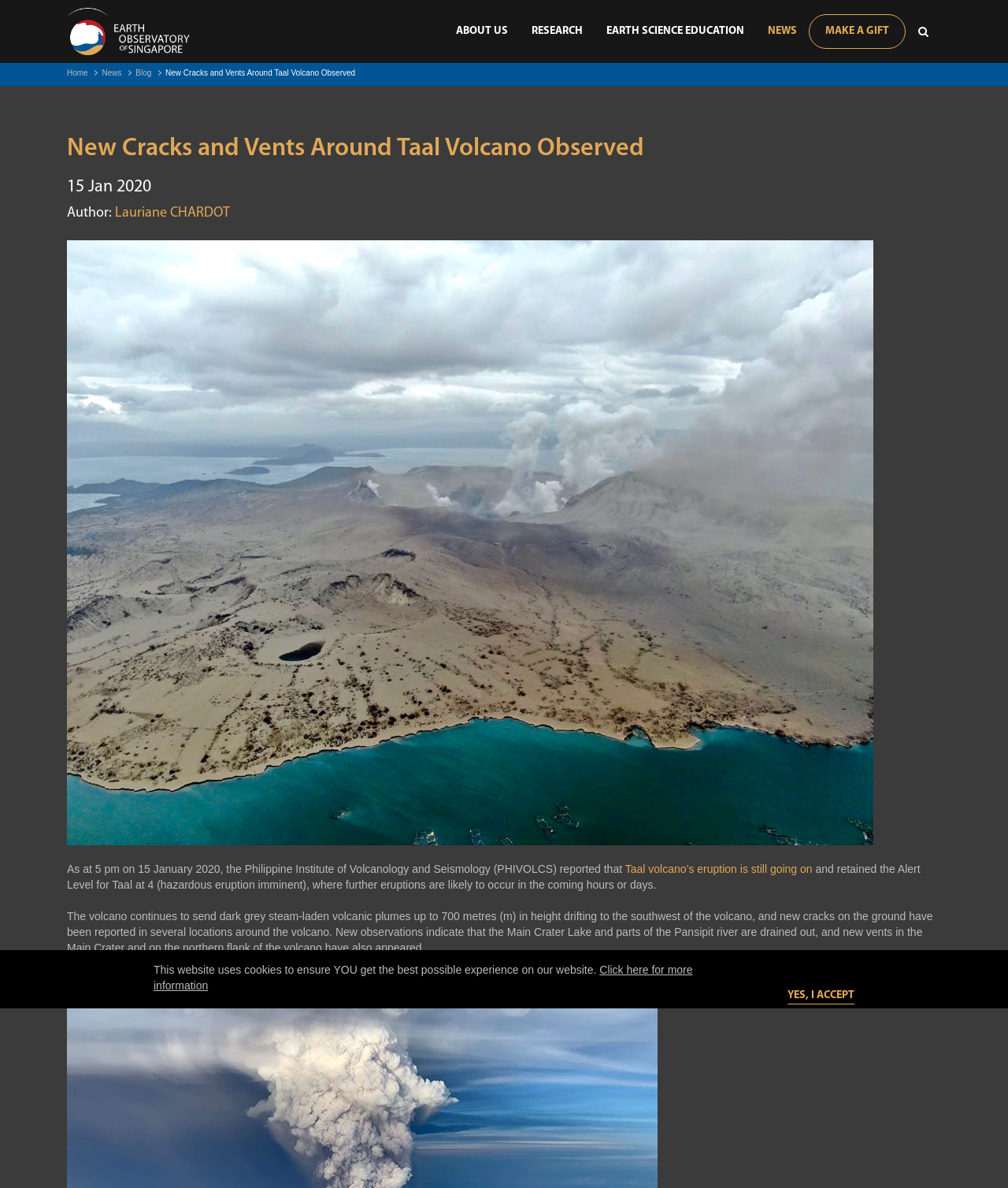Show the bounding box coordinates of the region that should be clicked to follow the instruction: "View the Calendar."

None